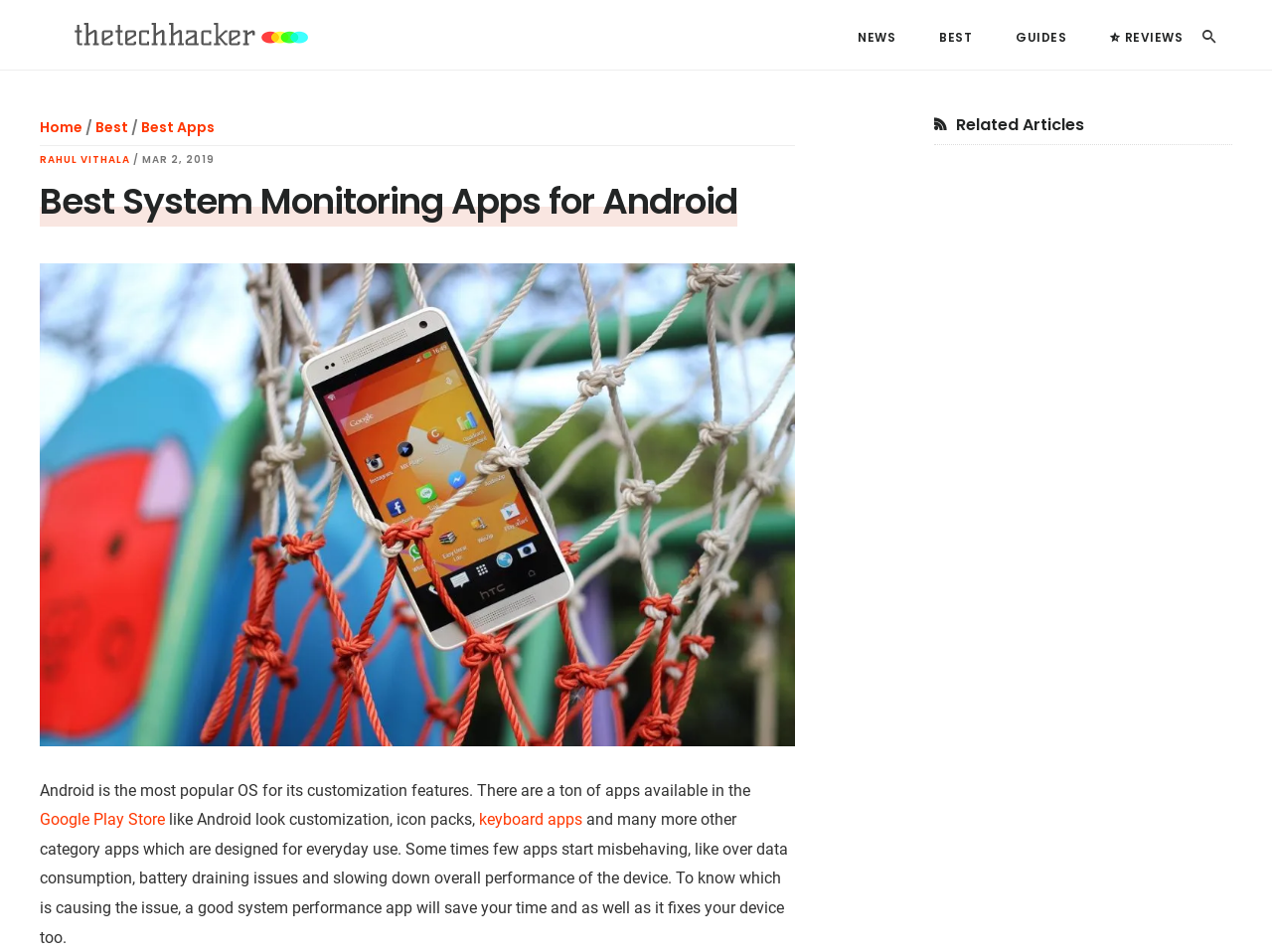What issue can a good system performance app fix?
Based on the screenshot, give a detailed explanation to answer the question.

The webpage mentions that some apps may cause issues like over data consumption, battery draining, and slowing down the overall performance of the device. A good system performance app can help fix these issues, including battery draining problems.